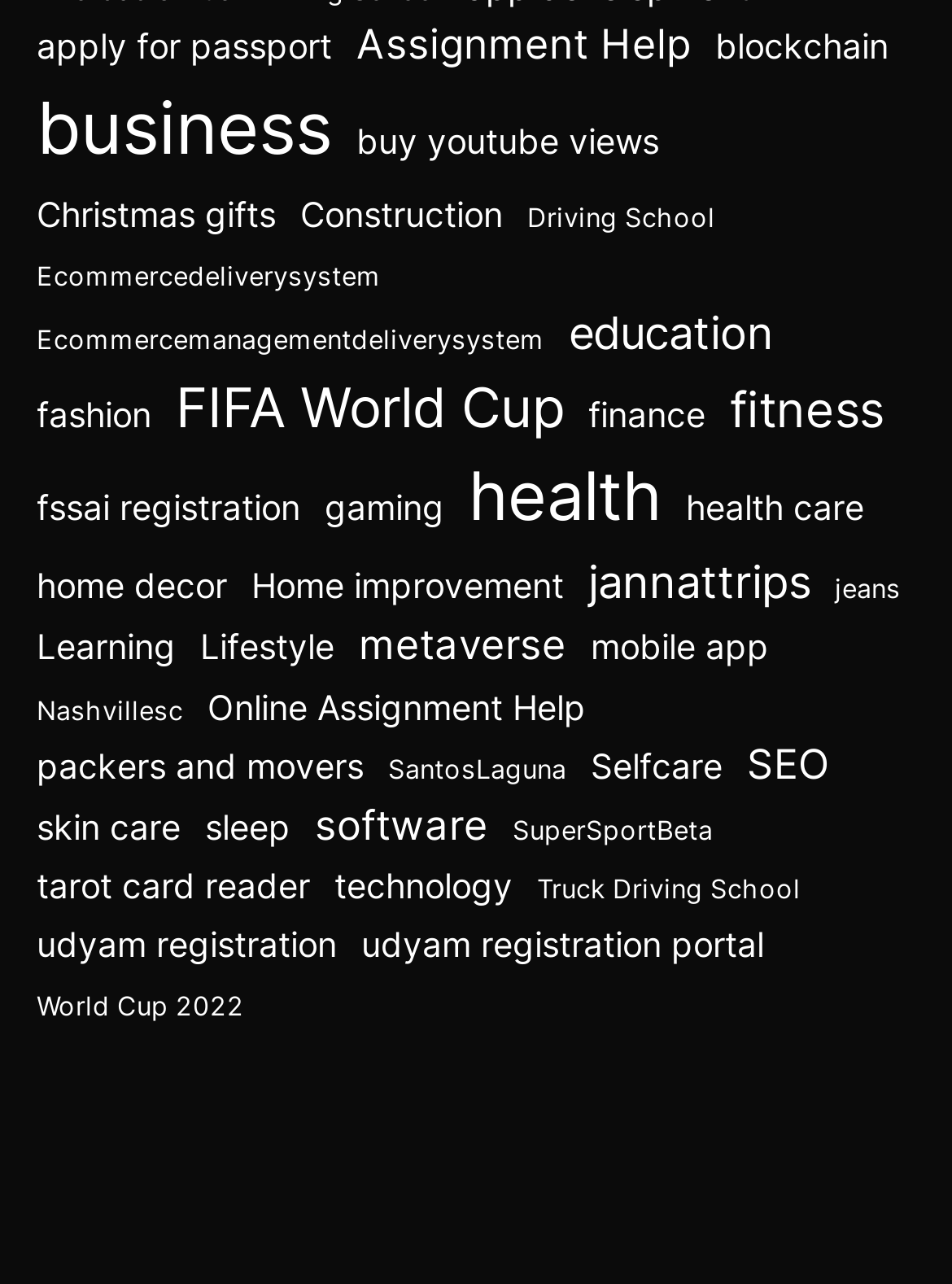Please identify the bounding box coordinates for the region that you need to click to follow this instruction: "Buy YouTube views".

[0.374, 0.089, 0.692, 0.129]